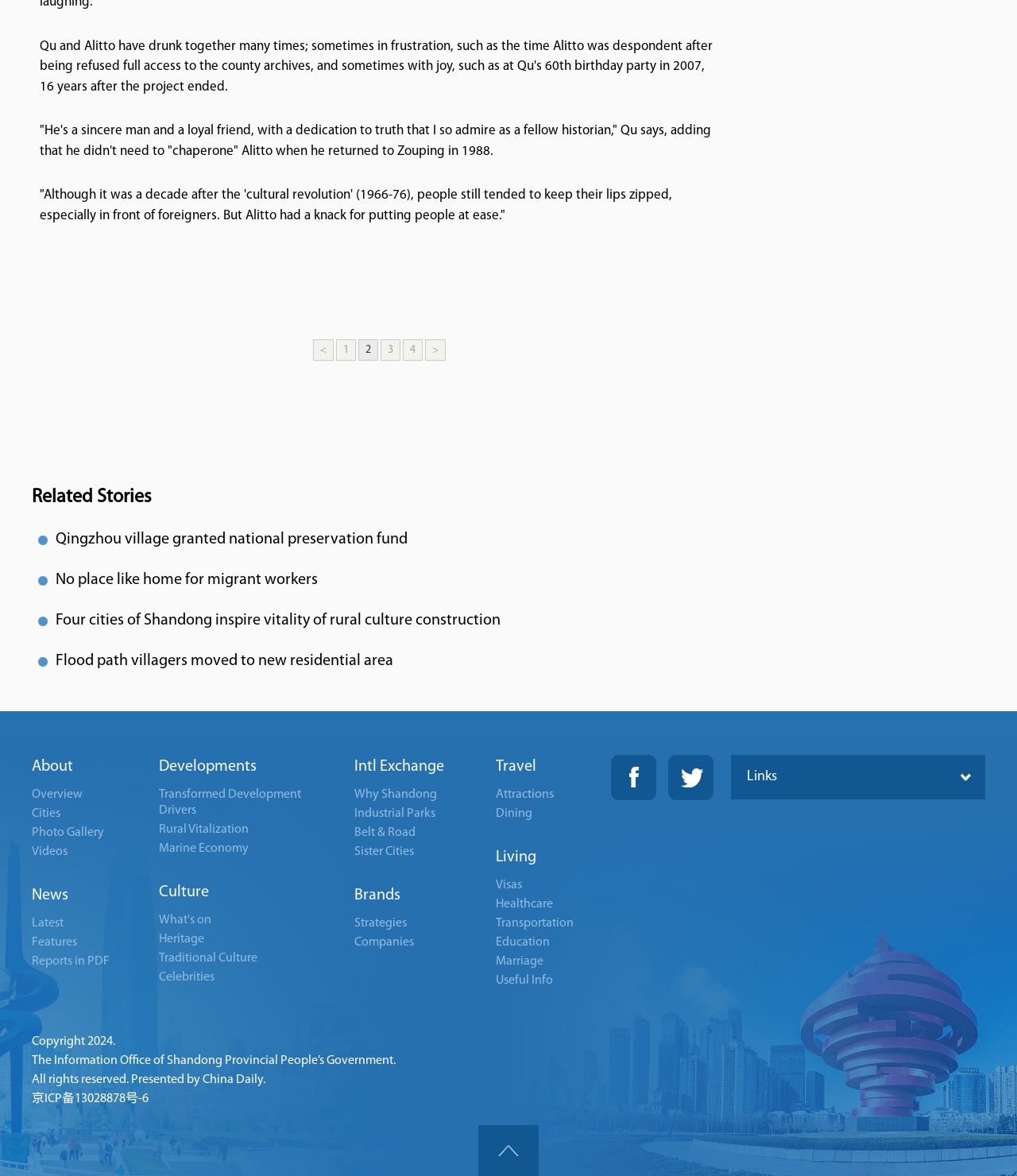Please identify the bounding box coordinates for the region that you need to click to follow this instruction: "Learn about the culture of Shandong".

[0.156, 0.752, 0.205, 0.765]